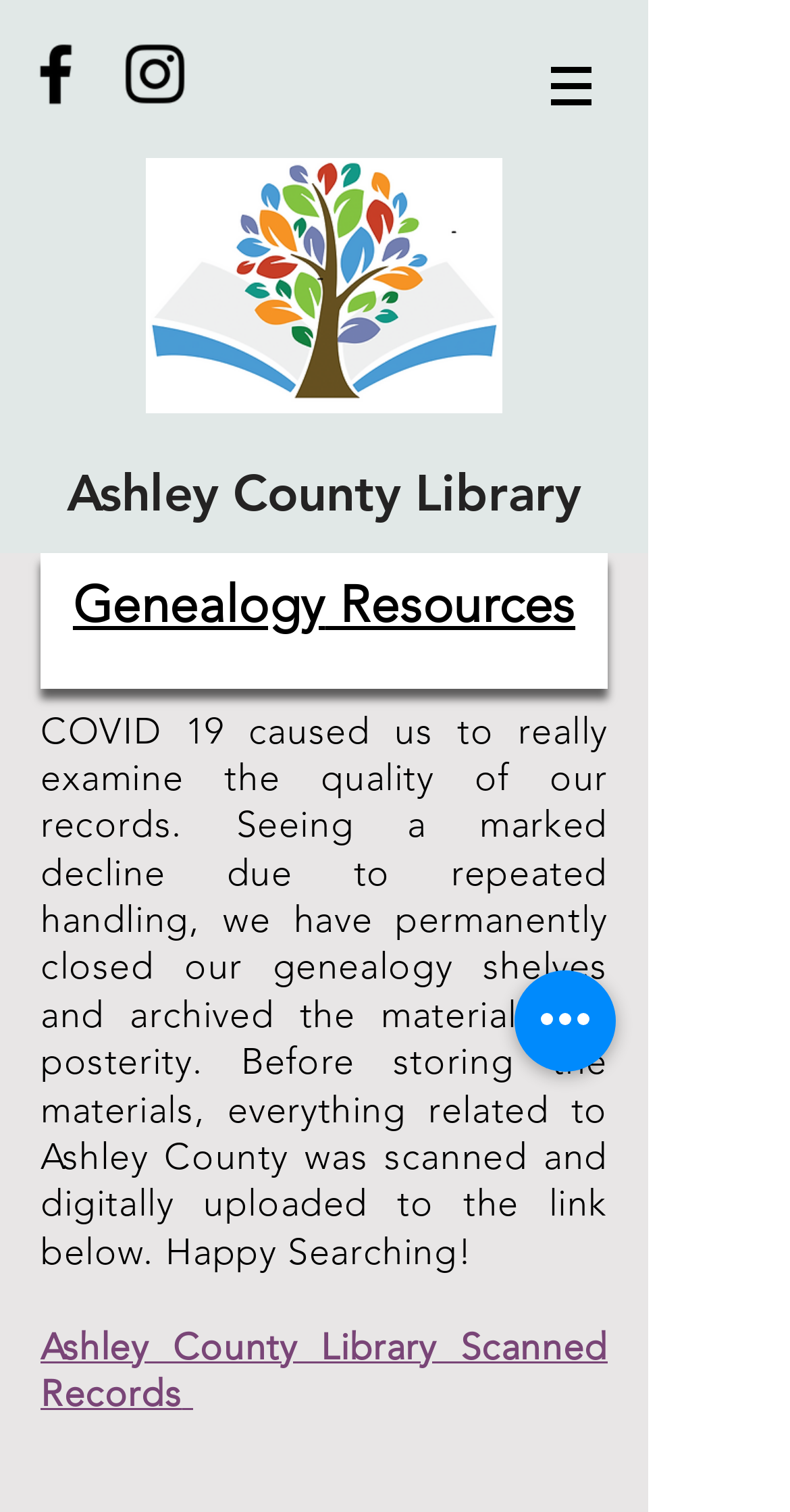Answer the following inquiry with a single word or phrase:
What is the name of the library?

Ashley County Library